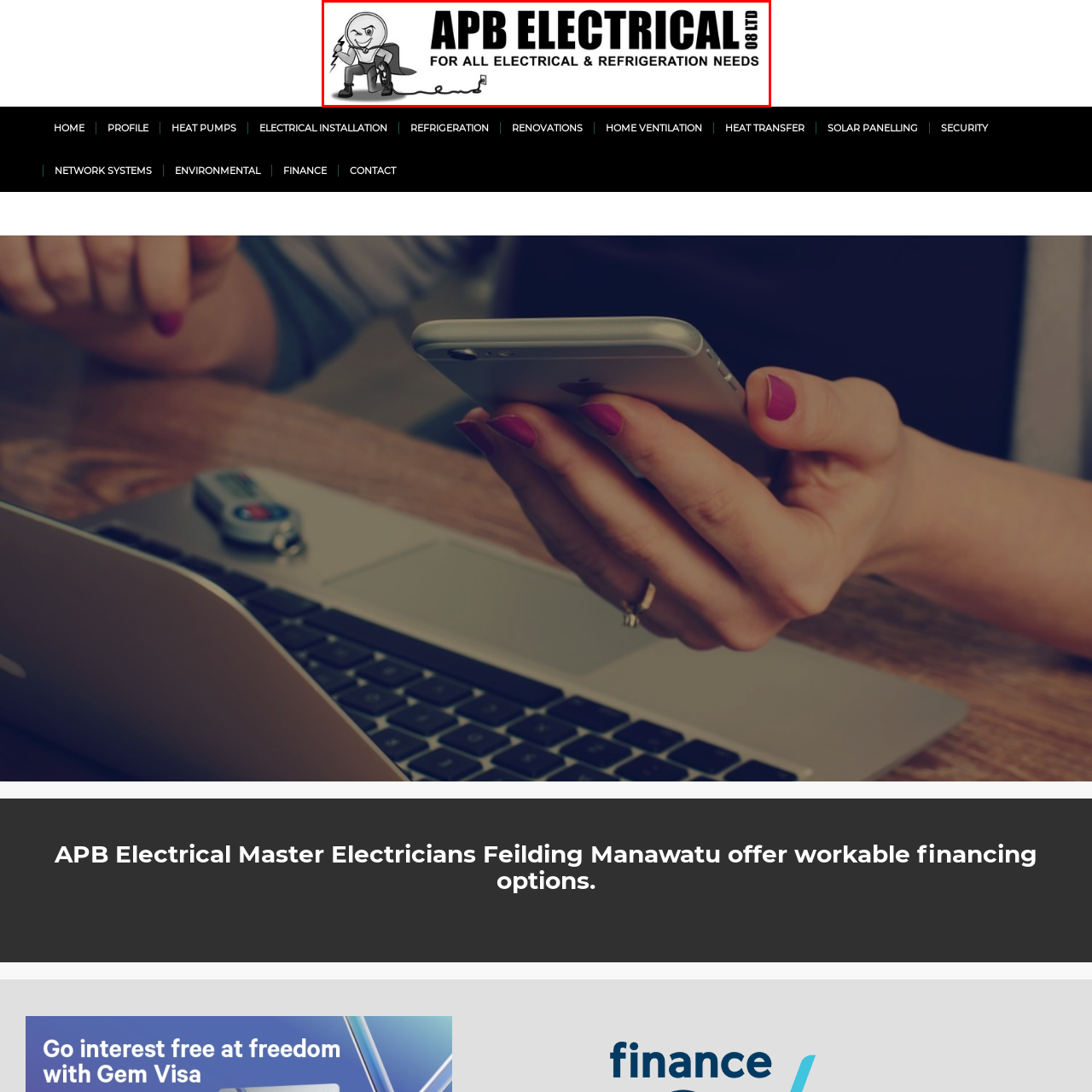Compose a thorough description of the image encased in the red perimeter.

The image features the logo of APB Electrical, a company based in Feilding Manawatu, which specializes in electrical and refrigeration services. The design prominently includes a cartoon character that symbolizes their trade, depicted energetically managing electrical work, complete with tools and a lit light bulb that suggests expertise and readiness. Above the character, the name "APB ELECTRICAL" is displayed in bold letters, asserting their brand identity. The slogan "FOR ALL ELECTRICAL & REFRIGERATION NEEDS" beneath the logo emphasizes their wide range of services, making it clear that they cater to various customer requirements in the electrical sector. The branding effectively communicates the company's focus on both electrical solutions and refrigeration, appealing to a diverse clientele.